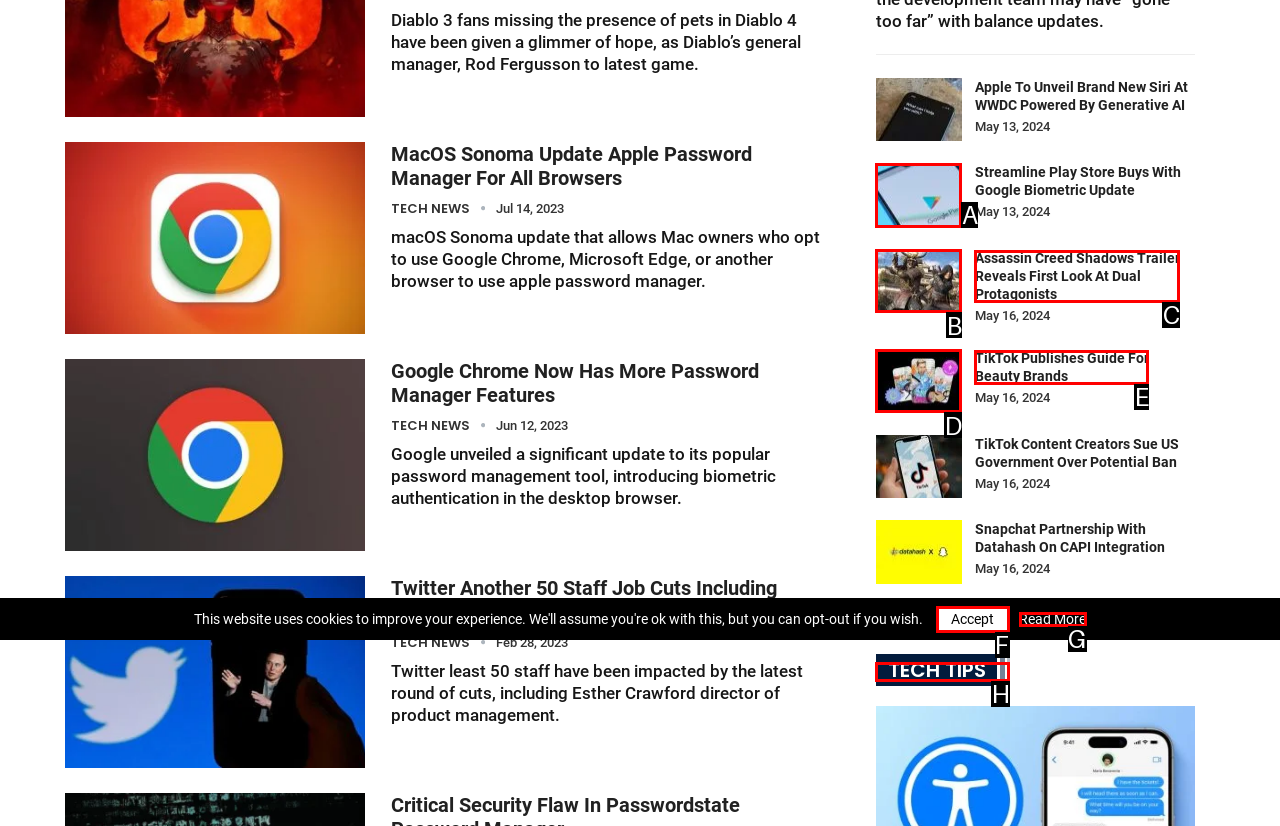Match the description: Accept to the appropriate HTML element. Respond with the letter of your selected option.

F